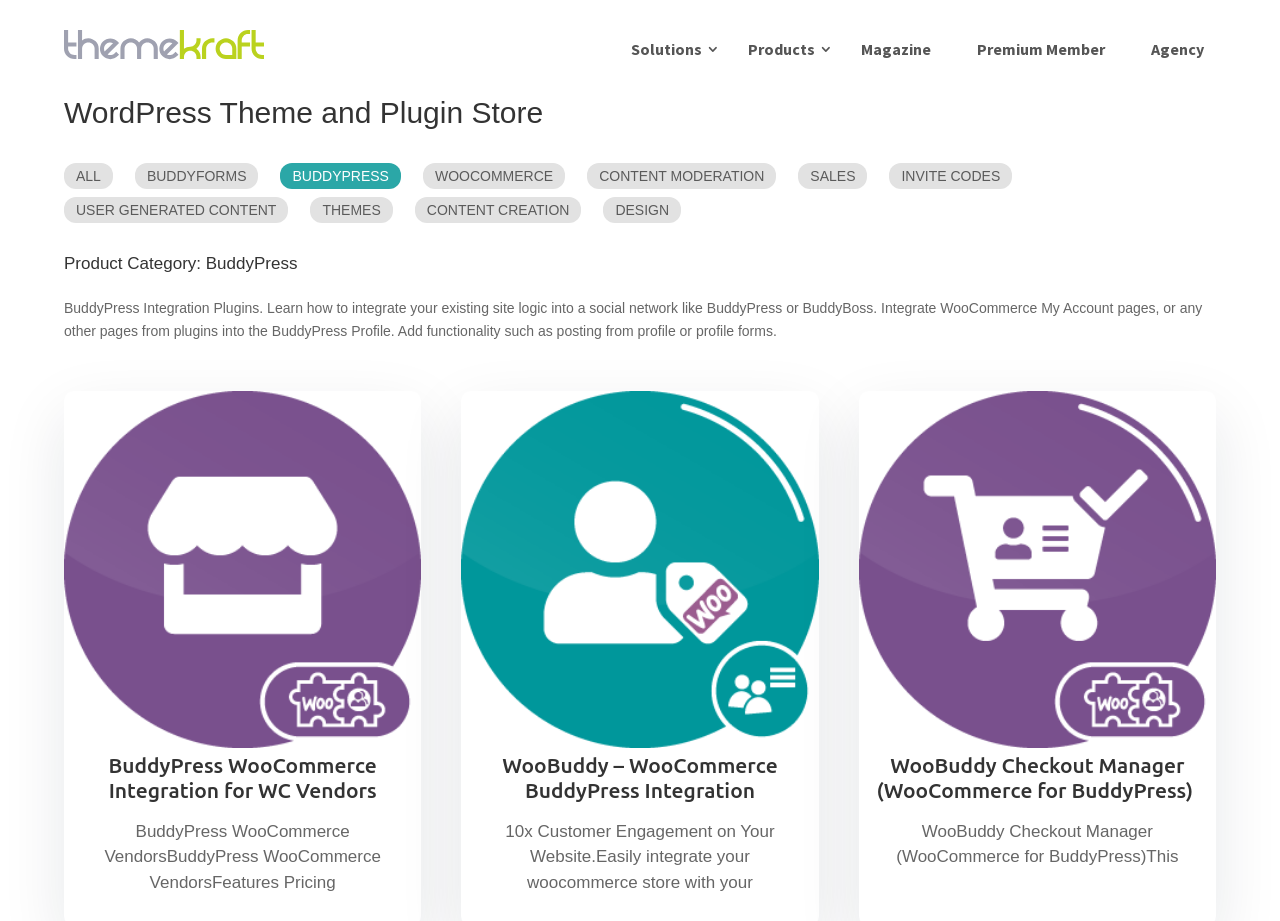Provide the bounding box coordinates for the area that should be clicked to complete the instruction: "Go to Magazine".

[0.663, 0.0, 0.737, 0.106]